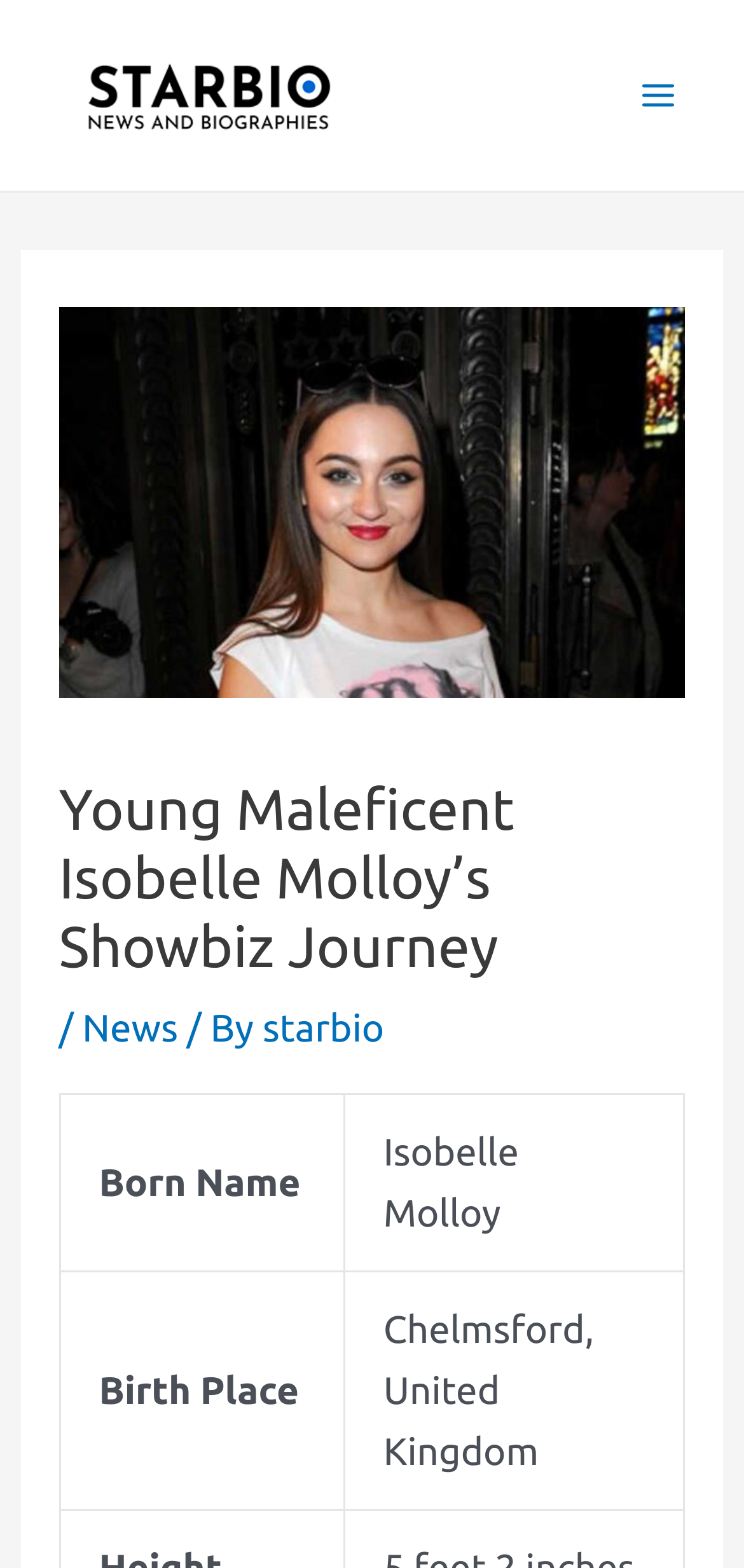Respond to the question below with a concise word or phrase:
What is the name of the website?

StarBio